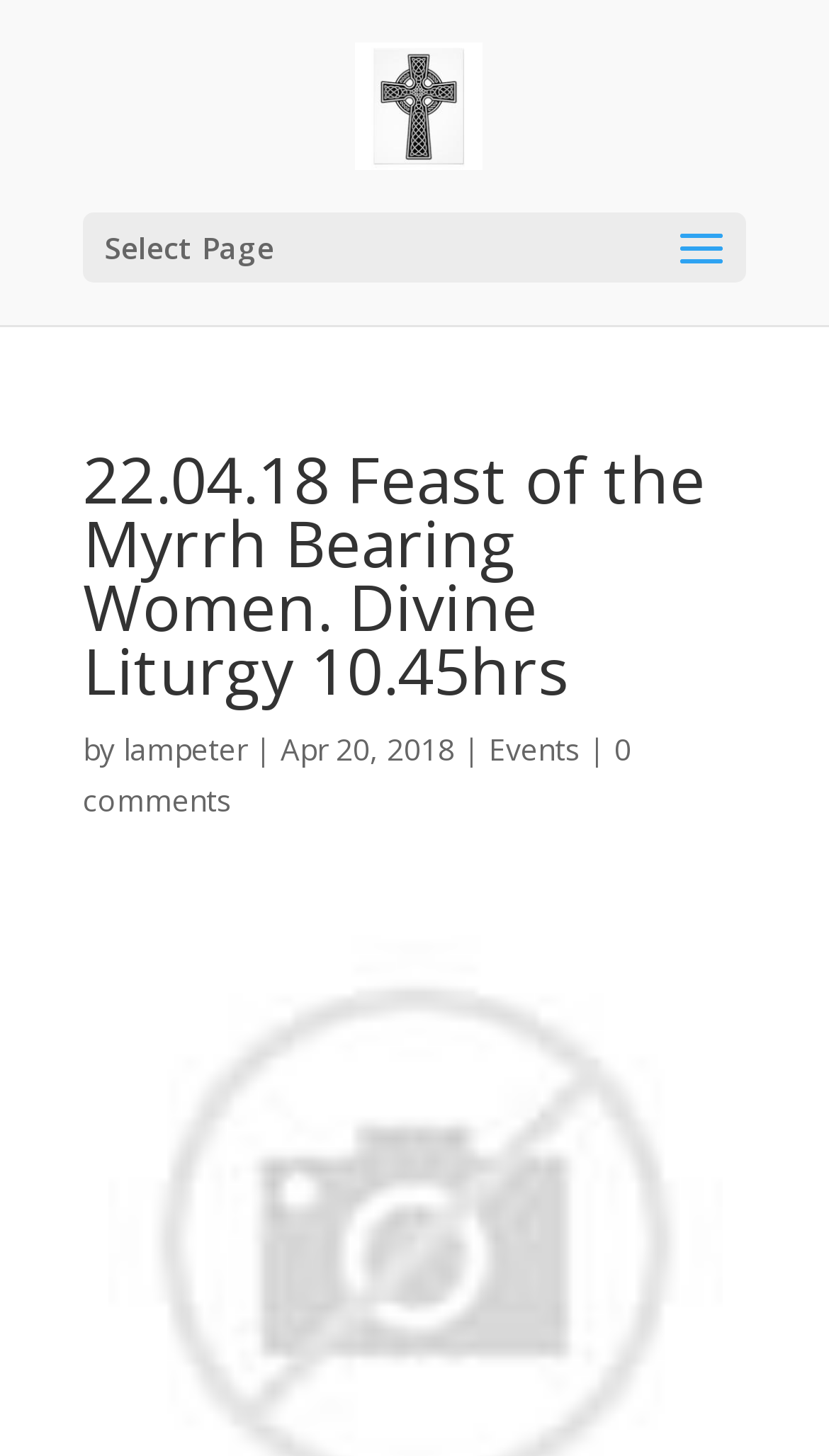What is the name of the church?
Using the image as a reference, answer the question with a short word or phrase.

Lampeter Orthodox Church Wales